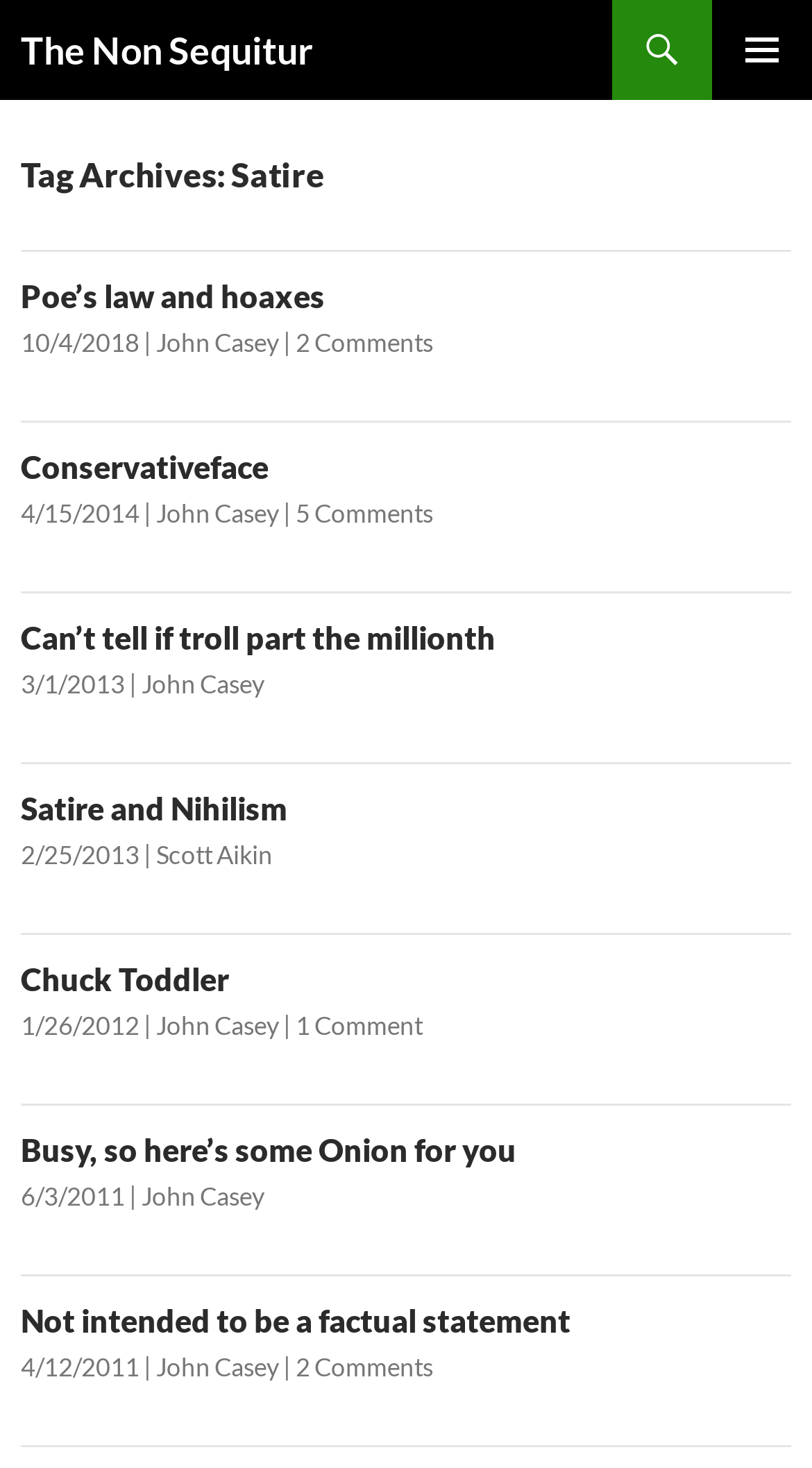Construct a comprehensive caption that outlines the webpage's structure and content.

This webpage is a blog archive page focused on satire, with a title "The Non Sequitur" at the top. Below the title, there is a primary menu button on the top right corner. A "SKIP TO CONTENT" link is located just below the title, allowing users to bypass the menu and navigation.

The main content area is divided into multiple sections, each containing an article with a heading, publication date, author, and comment count. There are seven articles in total, each with a similar structure. The headings of the articles are "Poe's law and hoaxes", "Conservativeface", "Can't tell if troll part the millionth", "Satire and Nihilism", "Chuck Toddler", "Busy, so here's some Onion for you", and "Not intended to be a factual statement".

Each article section has a heading, followed by a link to the article, the publication date, the author's name, and the number of comments. The publication dates range from 2011 to 2018. The authors' names are John Casey, Scott Aikin, and others. The comment counts vary from 1 to 5 comments per article.

The articles are arranged in a vertical layout, with each section stacked below the previous one. The overall layout is clean and easy to navigate, with clear headings and concise text.